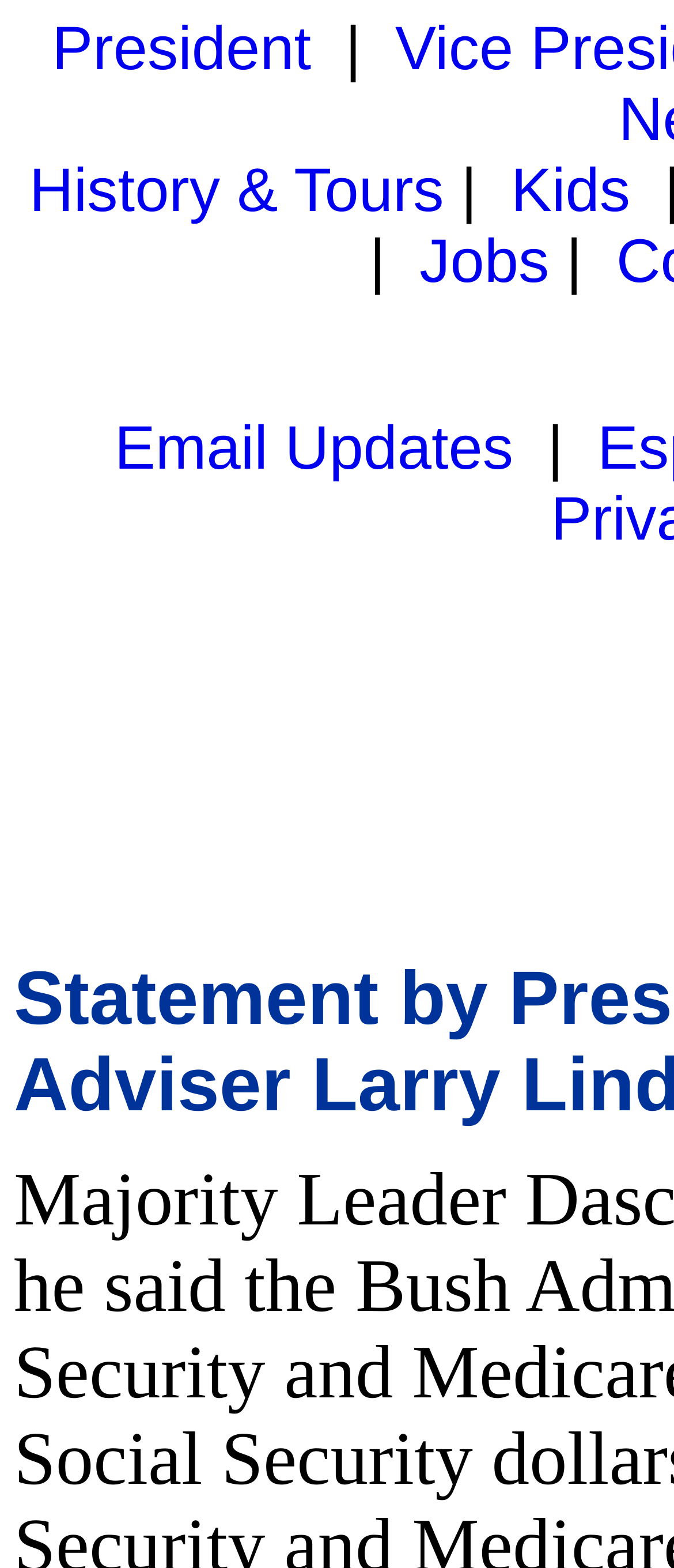What are the main categories on the top navigation bar?
Refer to the image and answer the question using a single word or phrase.

President, History & Tours, Kids, Jobs, Email Updates